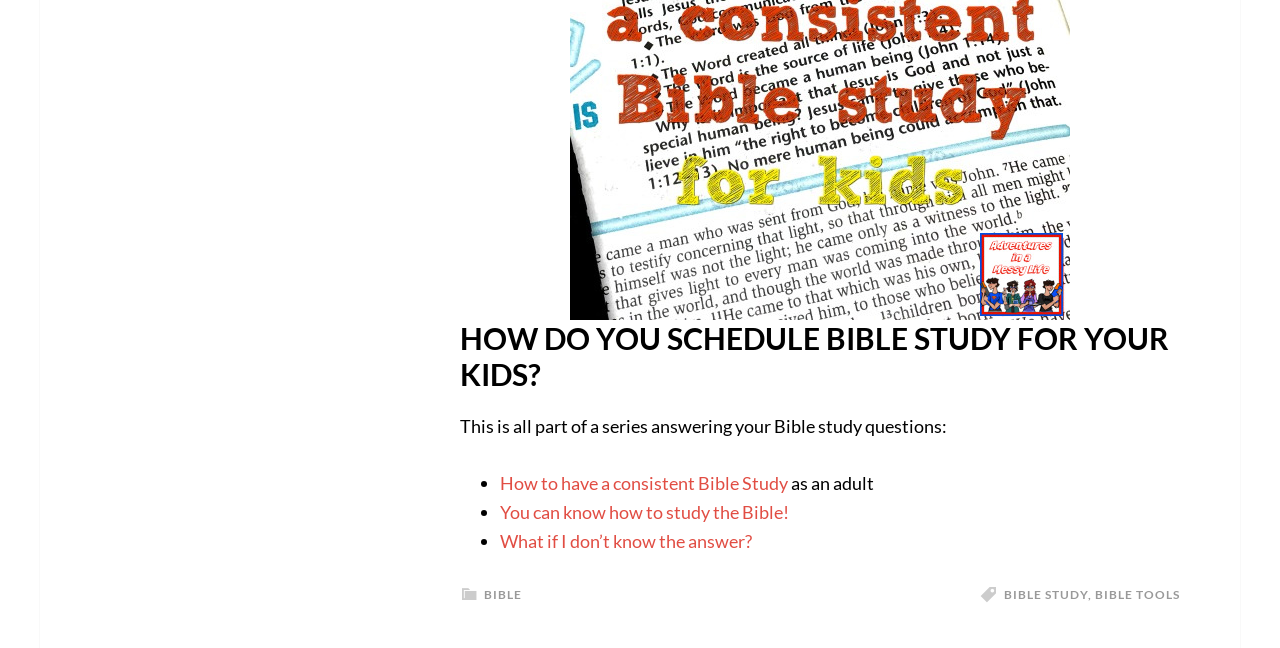From the webpage screenshot, identify the region described by Bible. Provide the bounding box coordinates as (top-left x, top-left y, bottom-right x, bottom-right y), with each value being a floating point number between 0 and 1.

[0.378, 0.905, 0.408, 0.928]